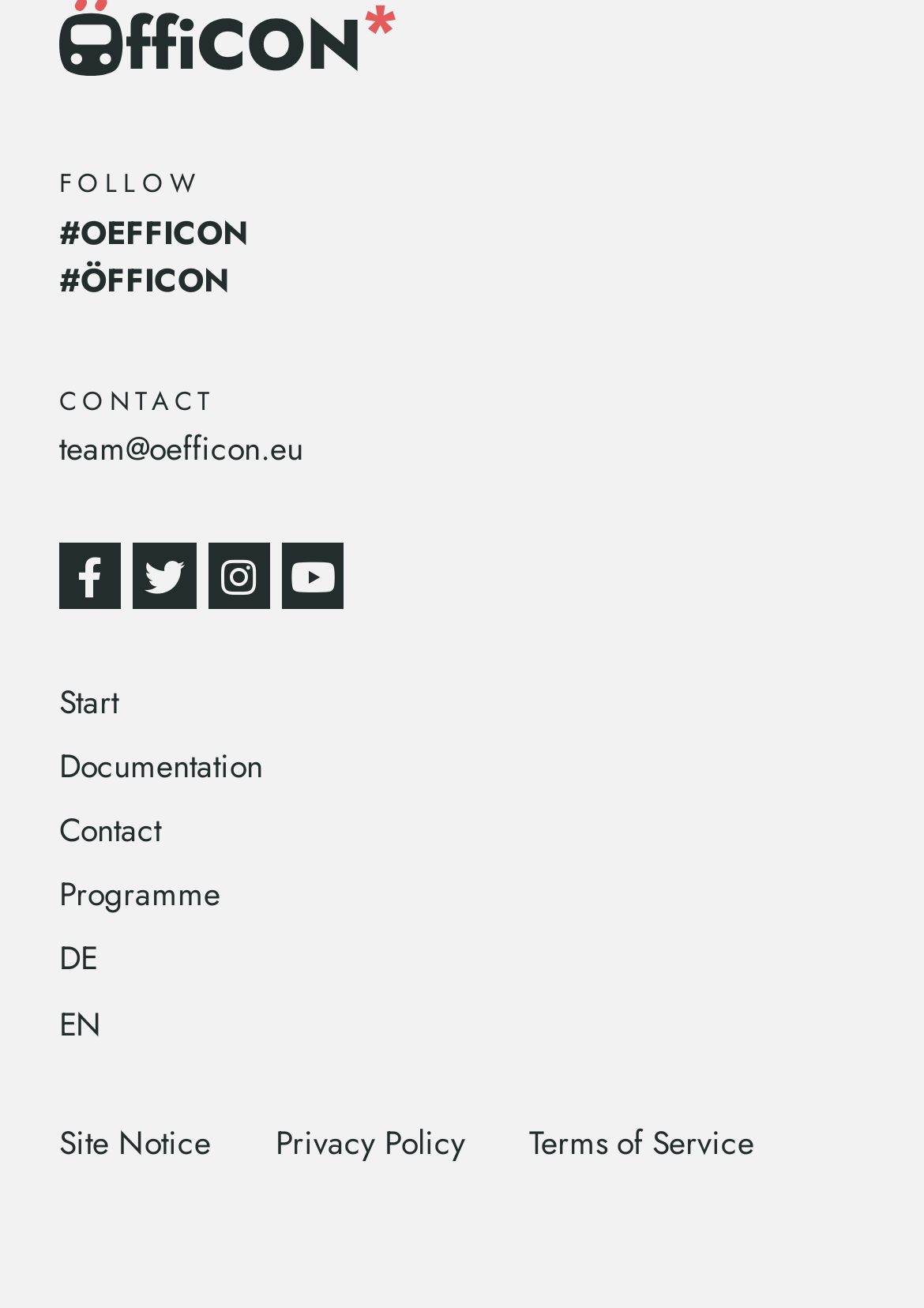Determine the bounding box coordinates for the element that should be clicked to follow this instruction: "Contact the team". The coordinates should be given as four float numbers between 0 and 1, in the format [left, top, right, bottom].

[0.064, 0.324, 0.328, 0.361]